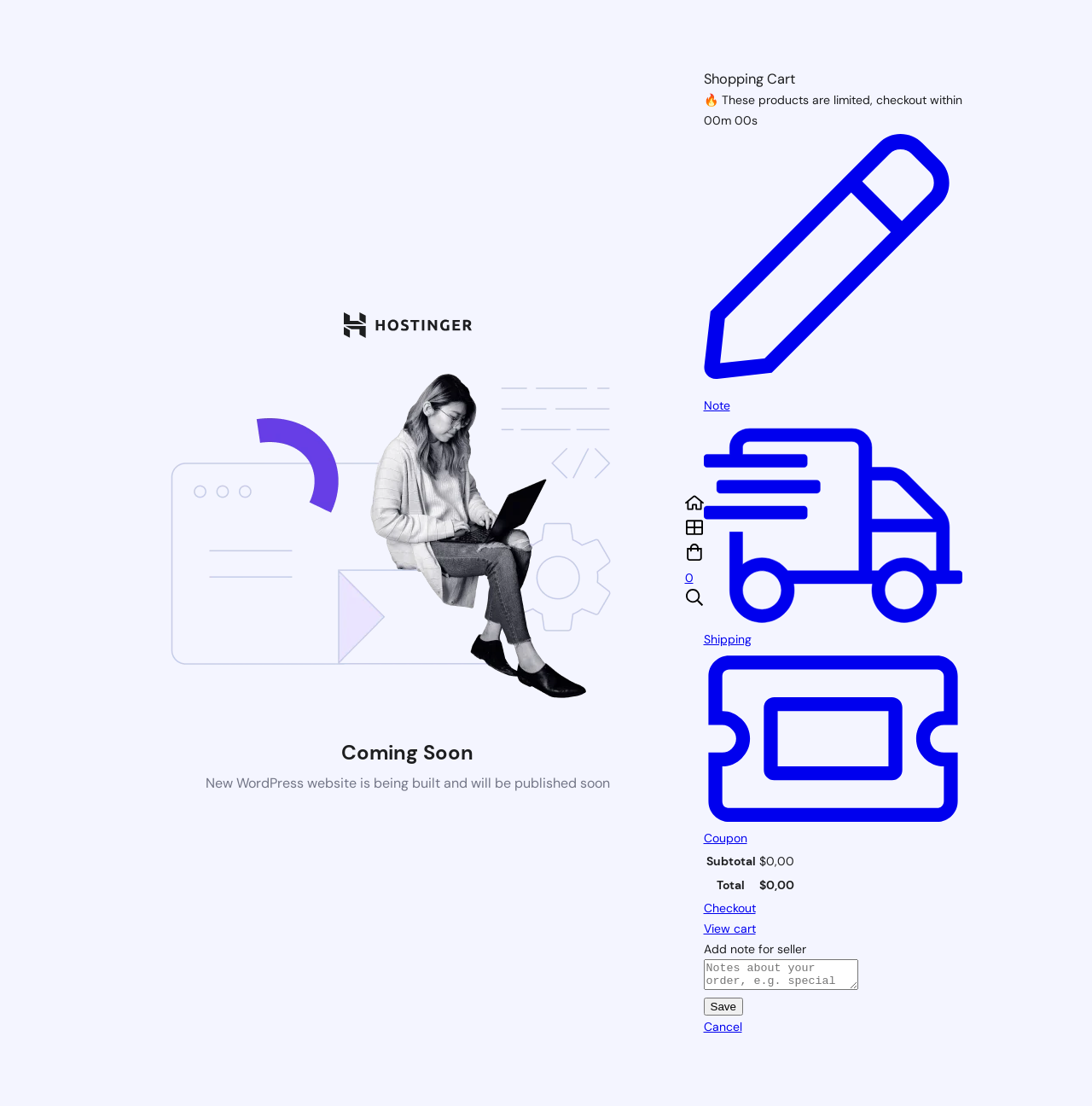What is the shopping cart status?
Respond with a short answer, either a single word or a phrase, based on the image.

limited time